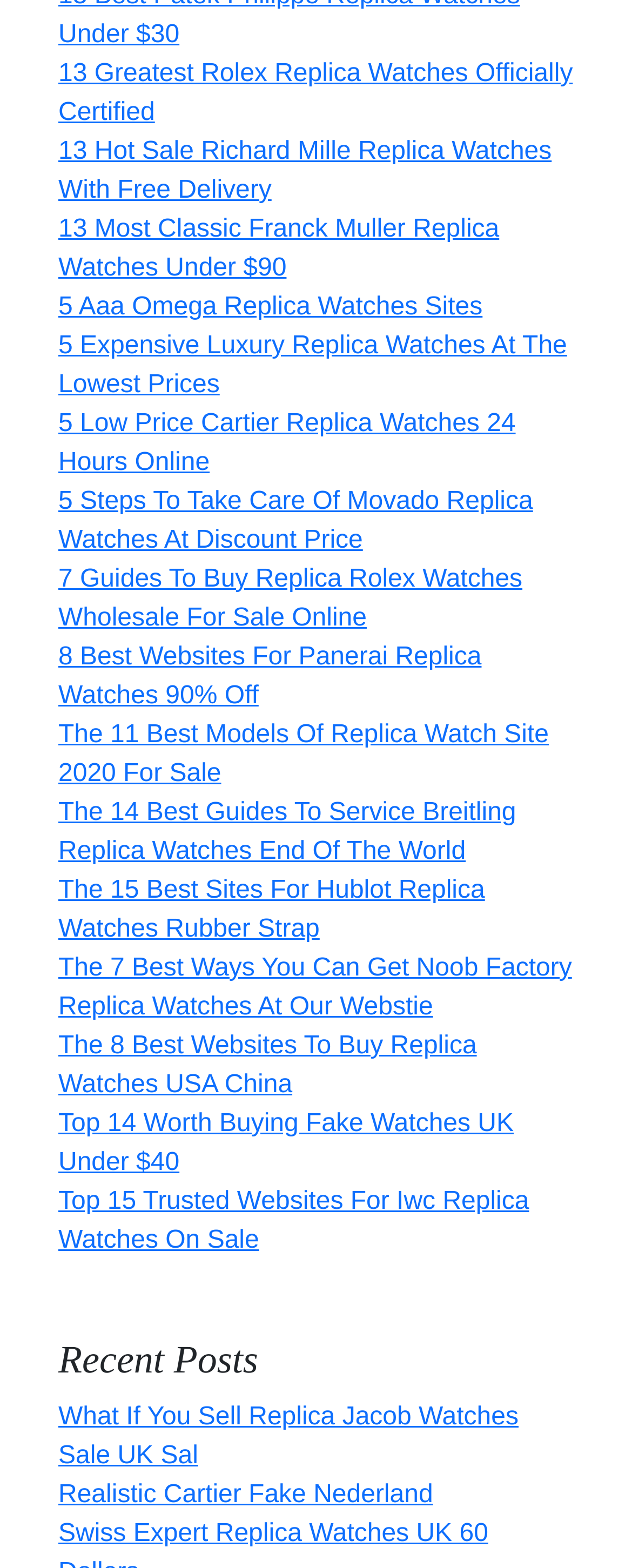Are there any guides or tutorials on this webpage?
Using the information presented in the image, please offer a detailed response to the question.

I found several link elements with text content that suggests guides or tutorials, such as '5 Steps To Take Care Of Movado Replica Watches At Discount Price' and '7 Guides To Buy Replica Rolex Watches Wholesale For Sale Online'.